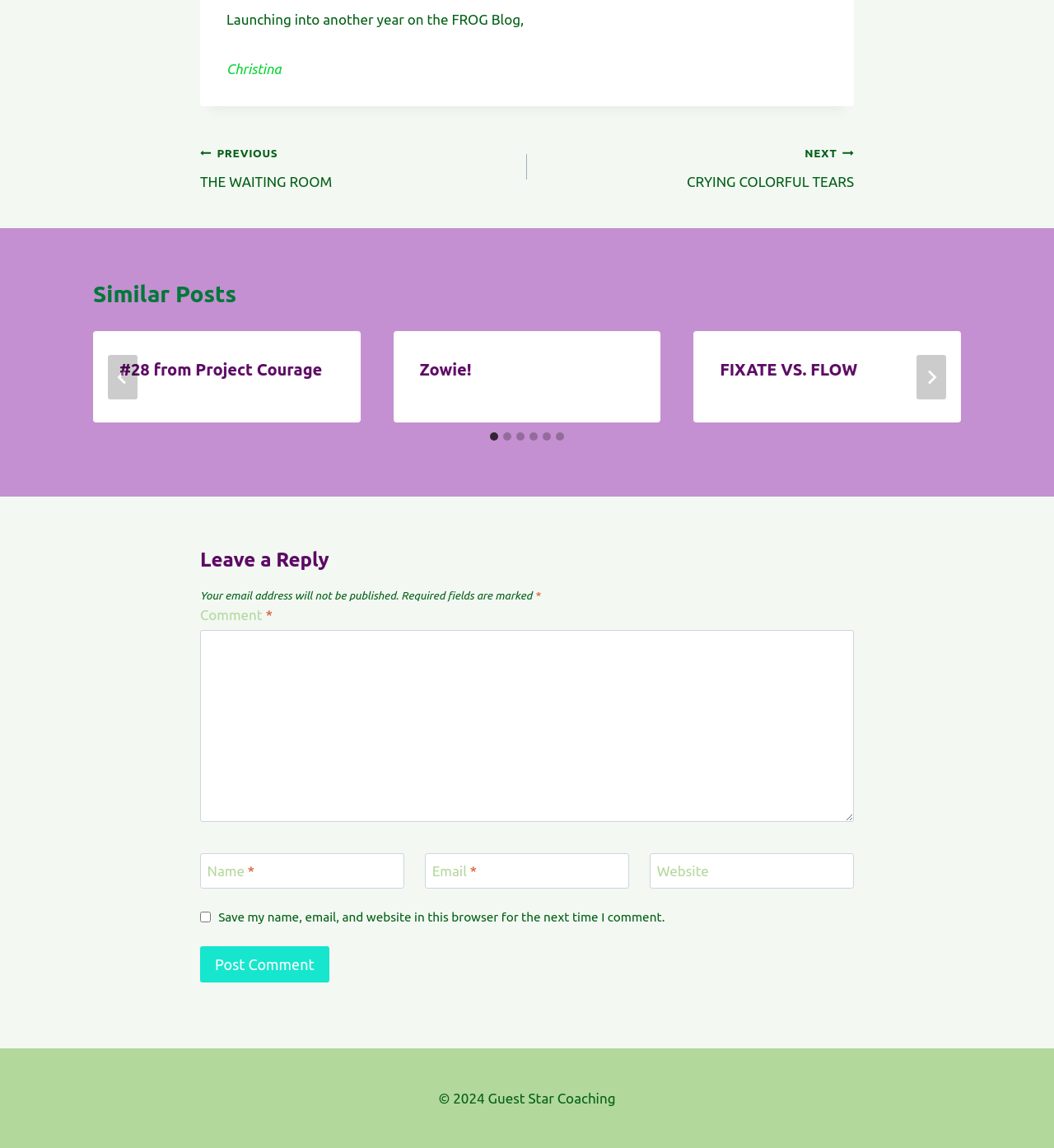Determine the bounding box coordinates of the section to be clicked to follow the instruction: "Click the 'NEXT CRYING COLORFUL TEARS' link". The coordinates should be given as four float numbers between 0 and 1, formatted as [left, top, right, bottom].

[0.5, 0.123, 0.81, 0.168]